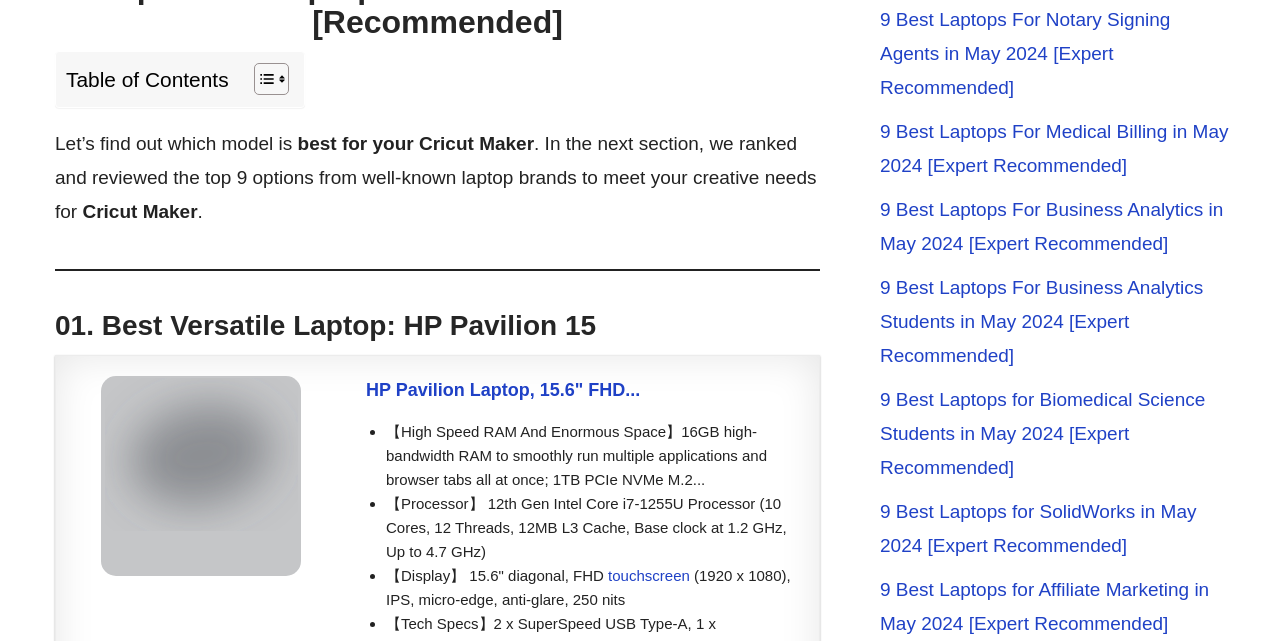Please provide the bounding box coordinate of the region that matches the element description: title="HP Pavilion Laptop, 15.6' FHD...". Coordinates should be in the format (top-left x, top-left y, bottom-right x, bottom-right y) and all values should be between 0 and 1.

[0.059, 0.587, 0.255, 0.899]